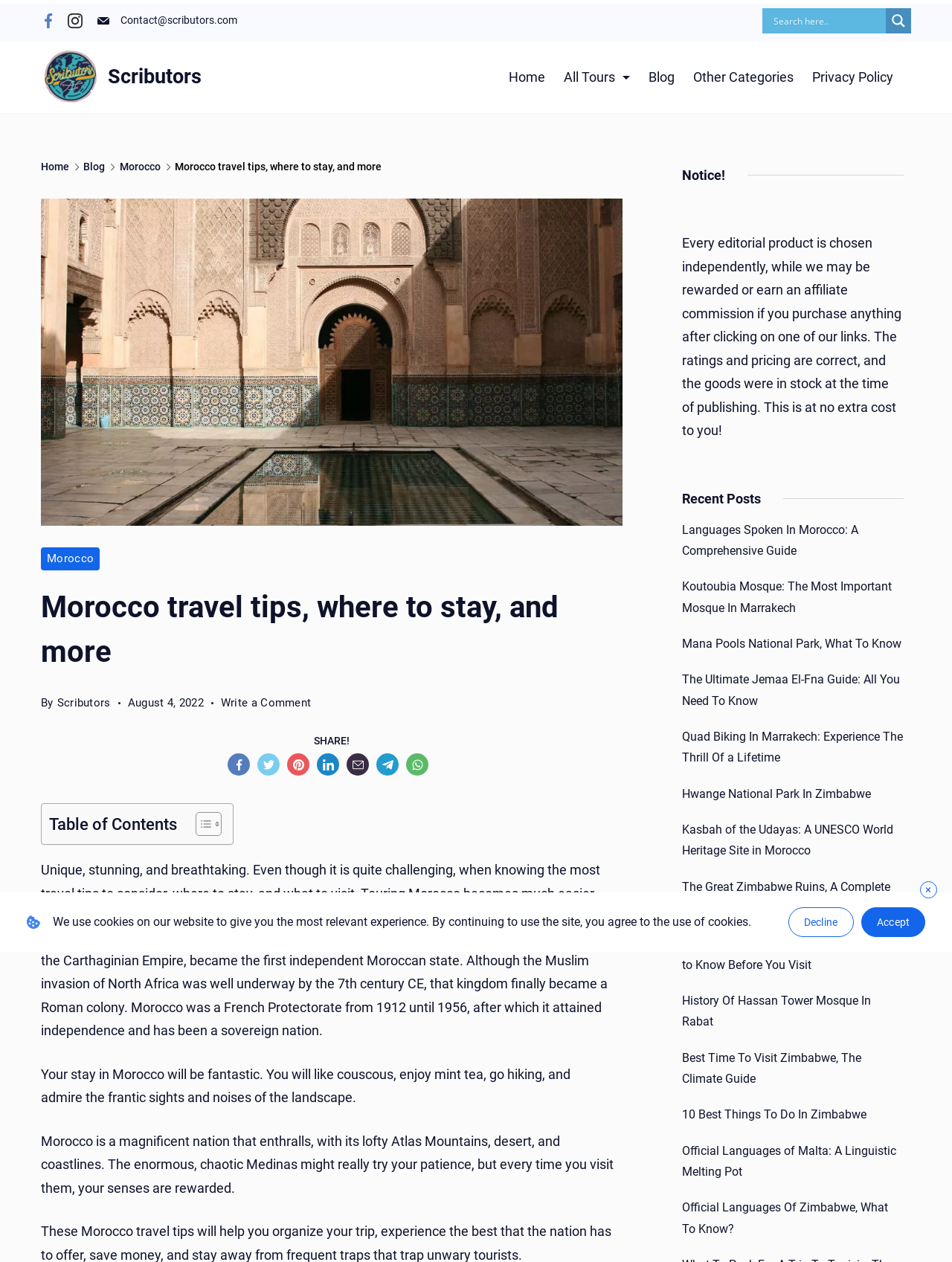Determine the primary headline of the webpage.

Morocco travel tips, where to stay, and more